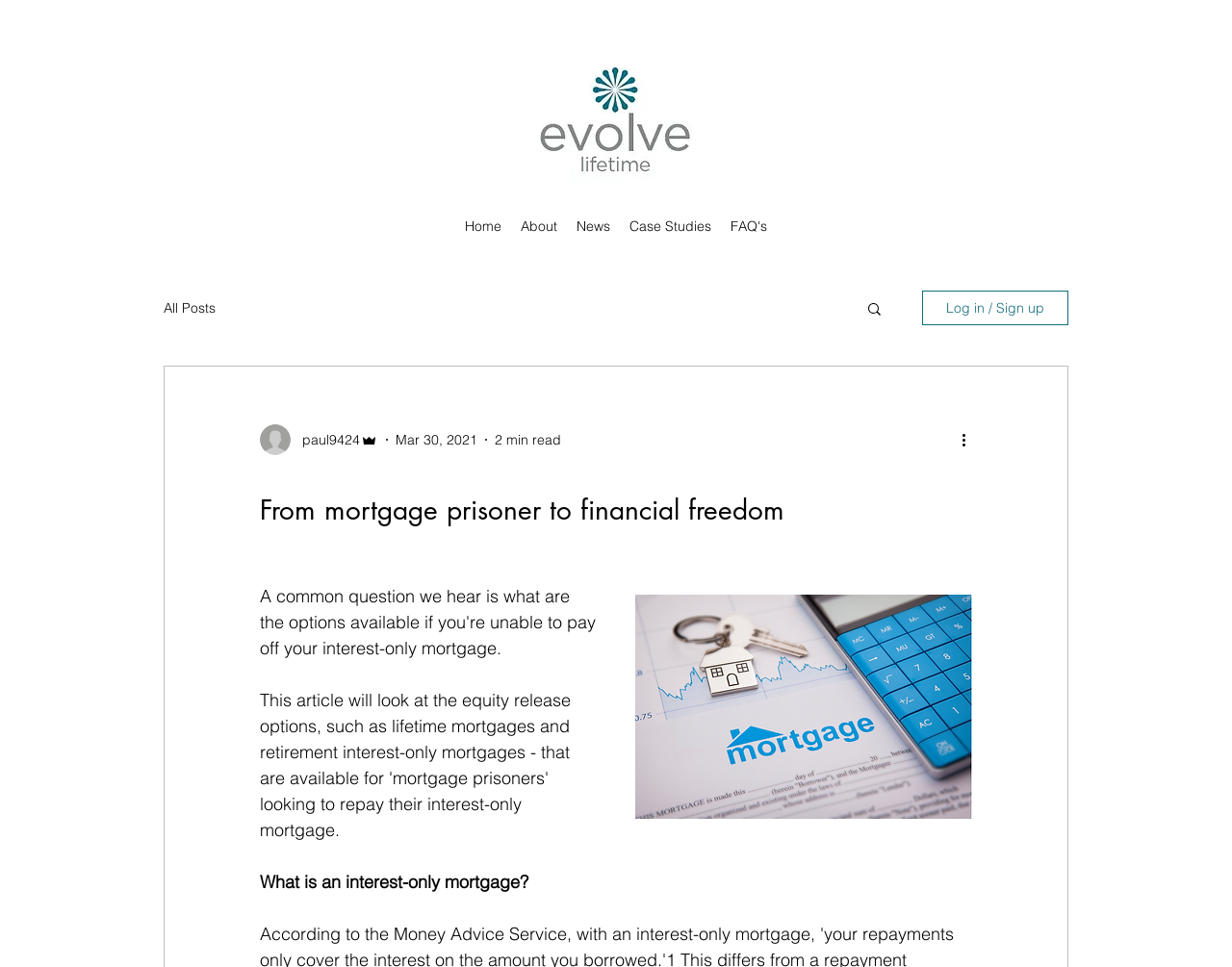How long does it take to read the article?
Give a one-word or short-phrase answer derived from the screenshot.

2 min